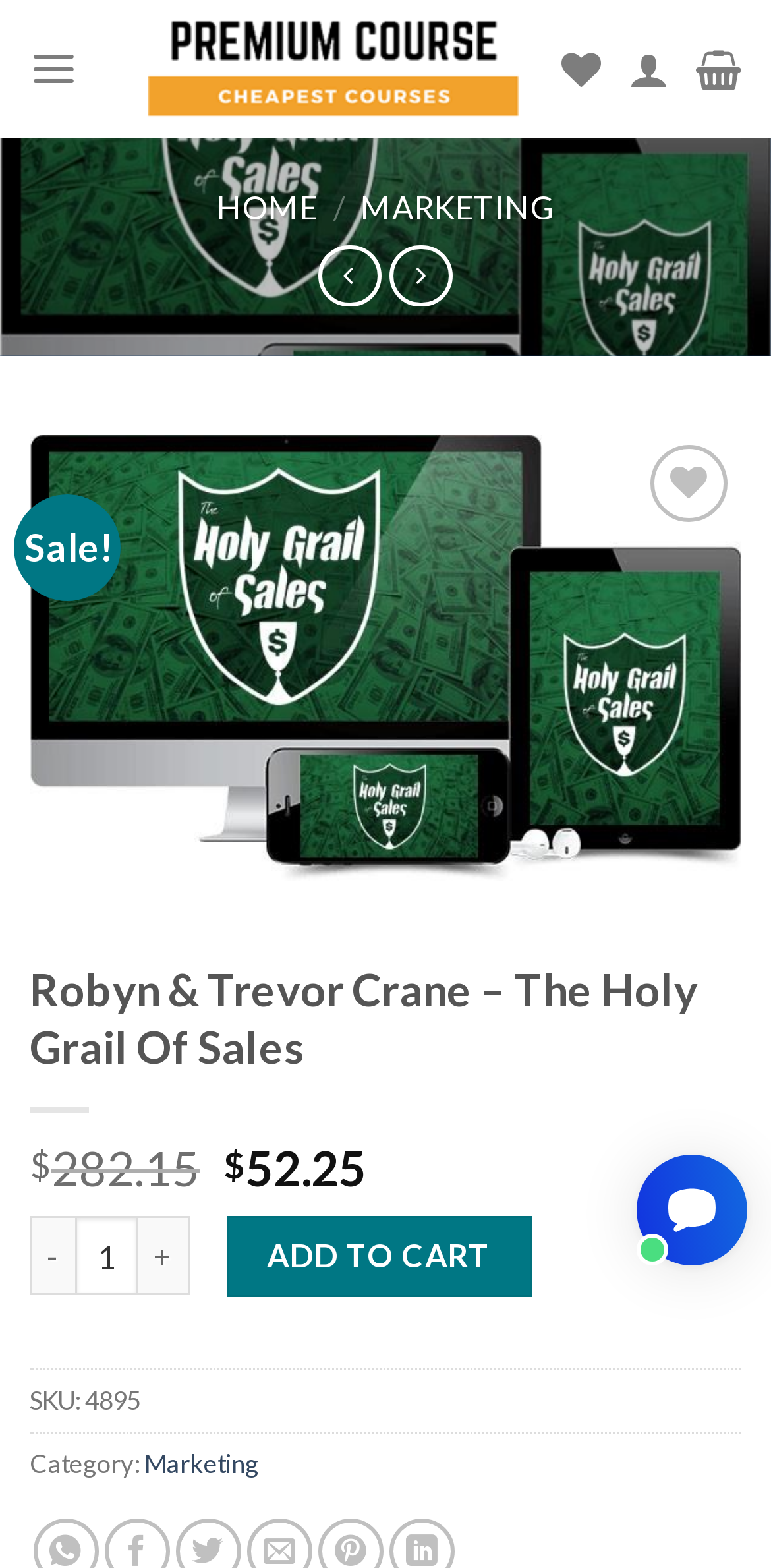Please locate the bounding box coordinates for the element that should be clicked to achieve the following instruction: "Click the 'ADD TO CART' button". Ensure the coordinates are given as four float numbers between 0 and 1, i.e., [left, top, right, bottom].

[0.295, 0.776, 0.689, 0.827]